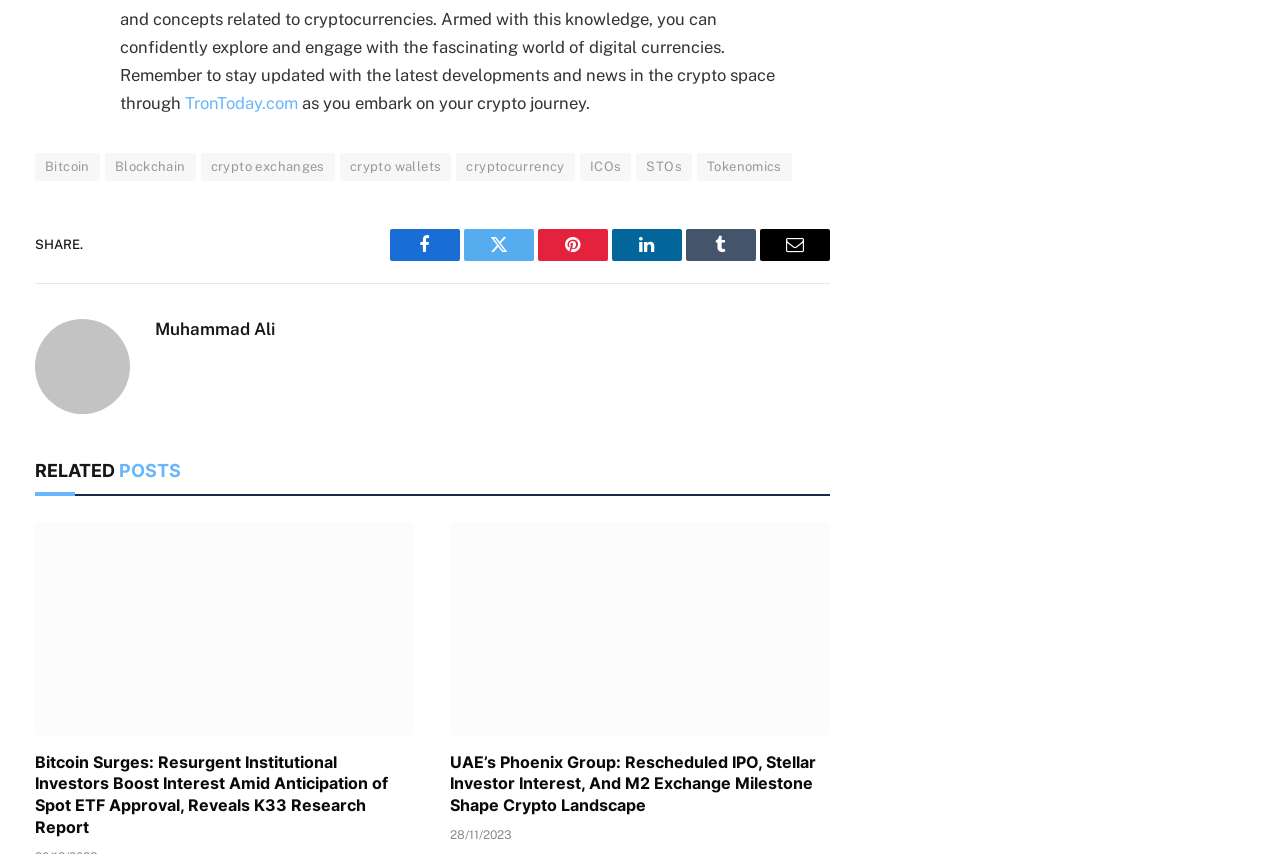Identify the bounding box coordinates of the element that should be clicked to fulfill this task: "visit TronToday.com". The coordinates should be provided as four float numbers between 0 and 1, i.e., [left, top, right, bottom].

[0.145, 0.109, 0.233, 0.133]